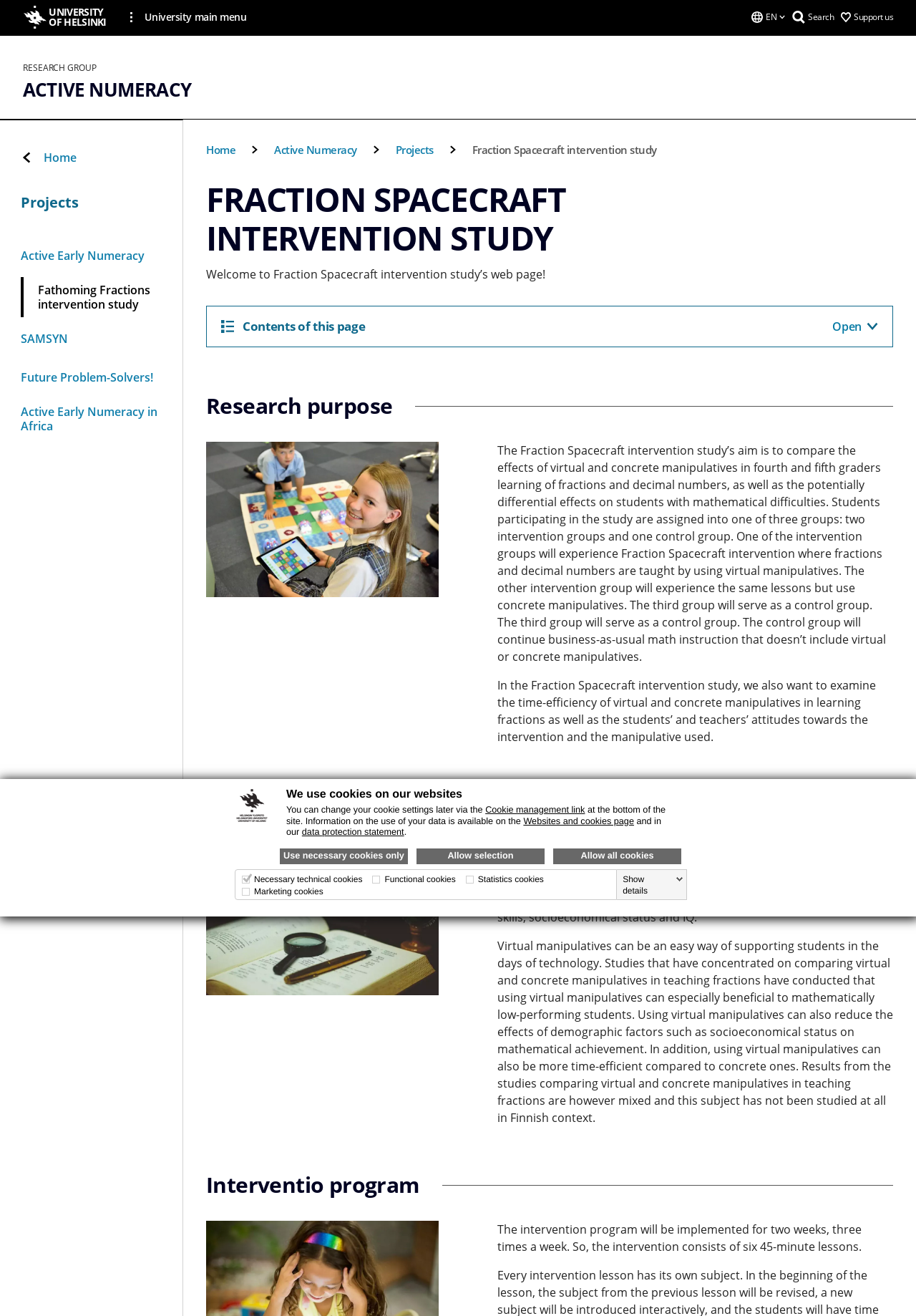Please identify the bounding box coordinates of the area that needs to be clicked to fulfill the following instruction: "View types of gallantry awards in the armed forces."

None